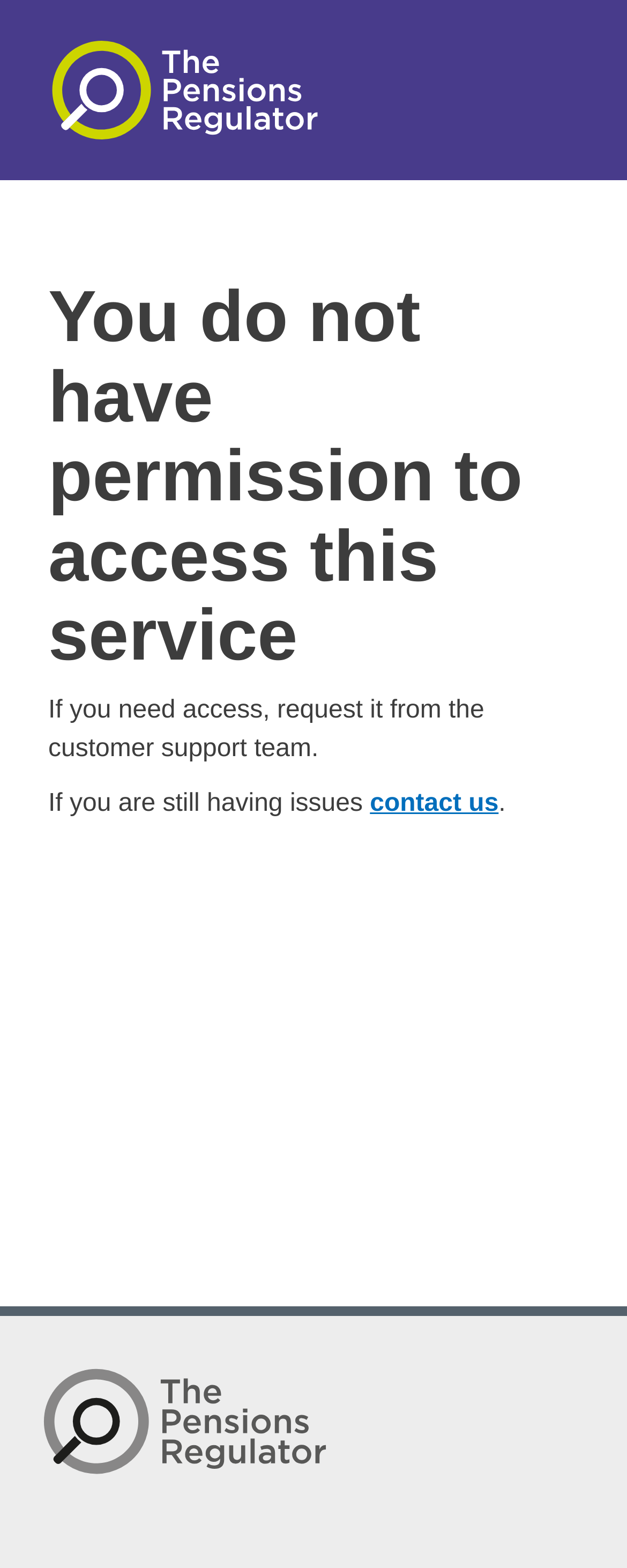With reference to the screenshot, provide a detailed response to the question below:
What is the tone of the message on the page?

I inferred the tone of the message on the page by reading the text, which says 'You do not have permission to access this service'. This message is restrictive in tone, as it denies access to the service.